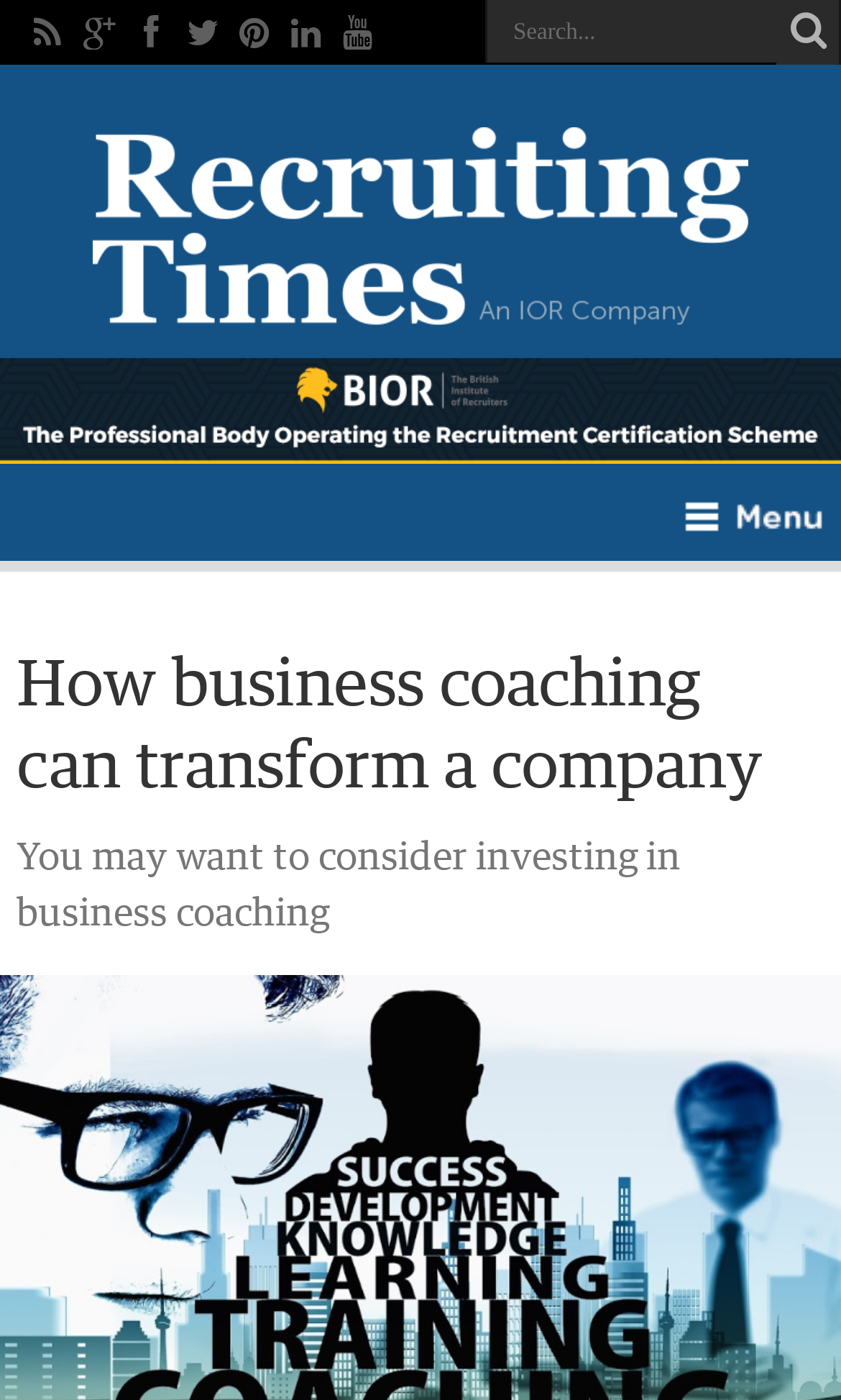What is the topic of the main article on this webpage?
Relying on the image, give a concise answer in one word or a brief phrase.

Business coaching